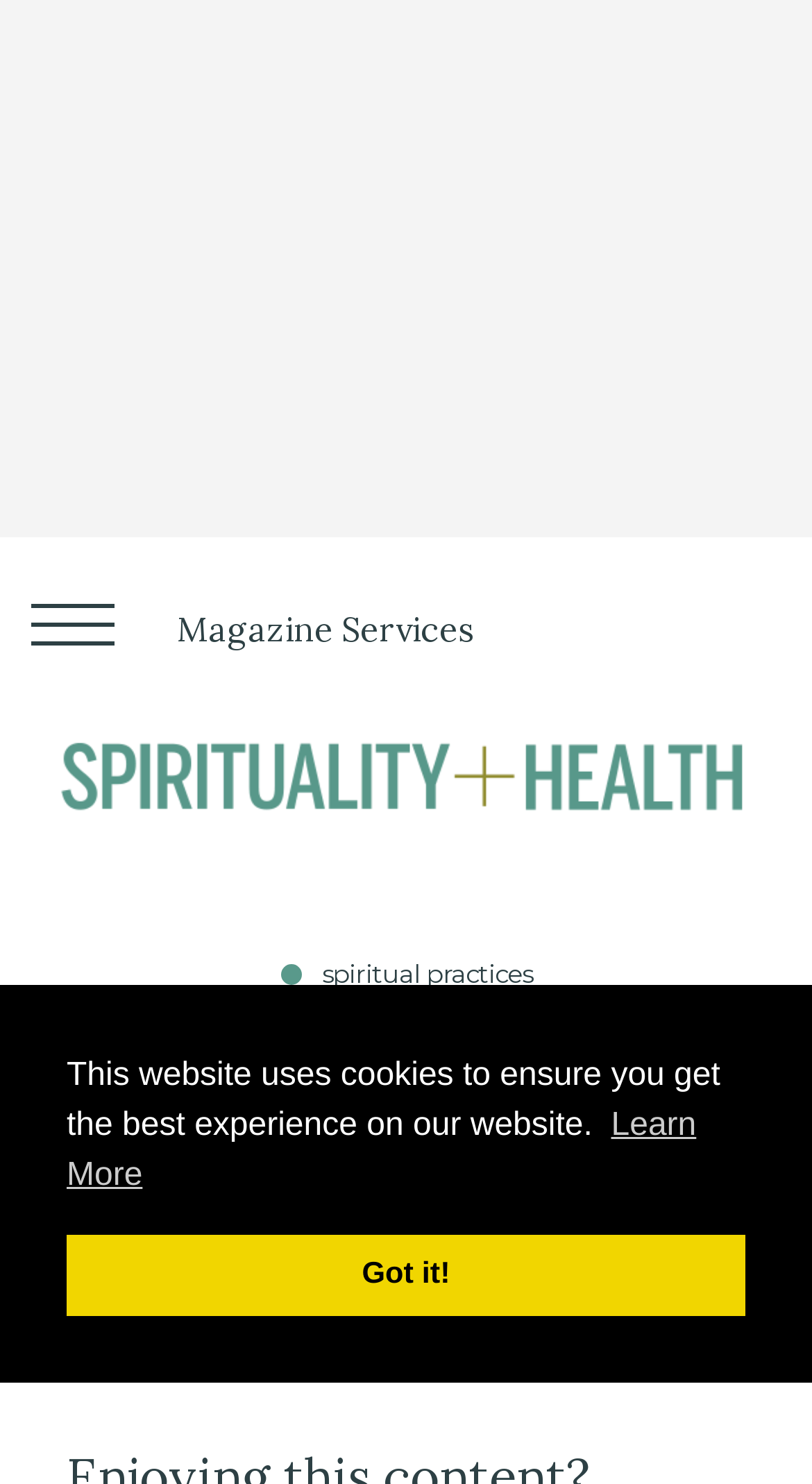Answer briefly with one word or phrase:
What is the name of the magazine?

Spirituality & Health